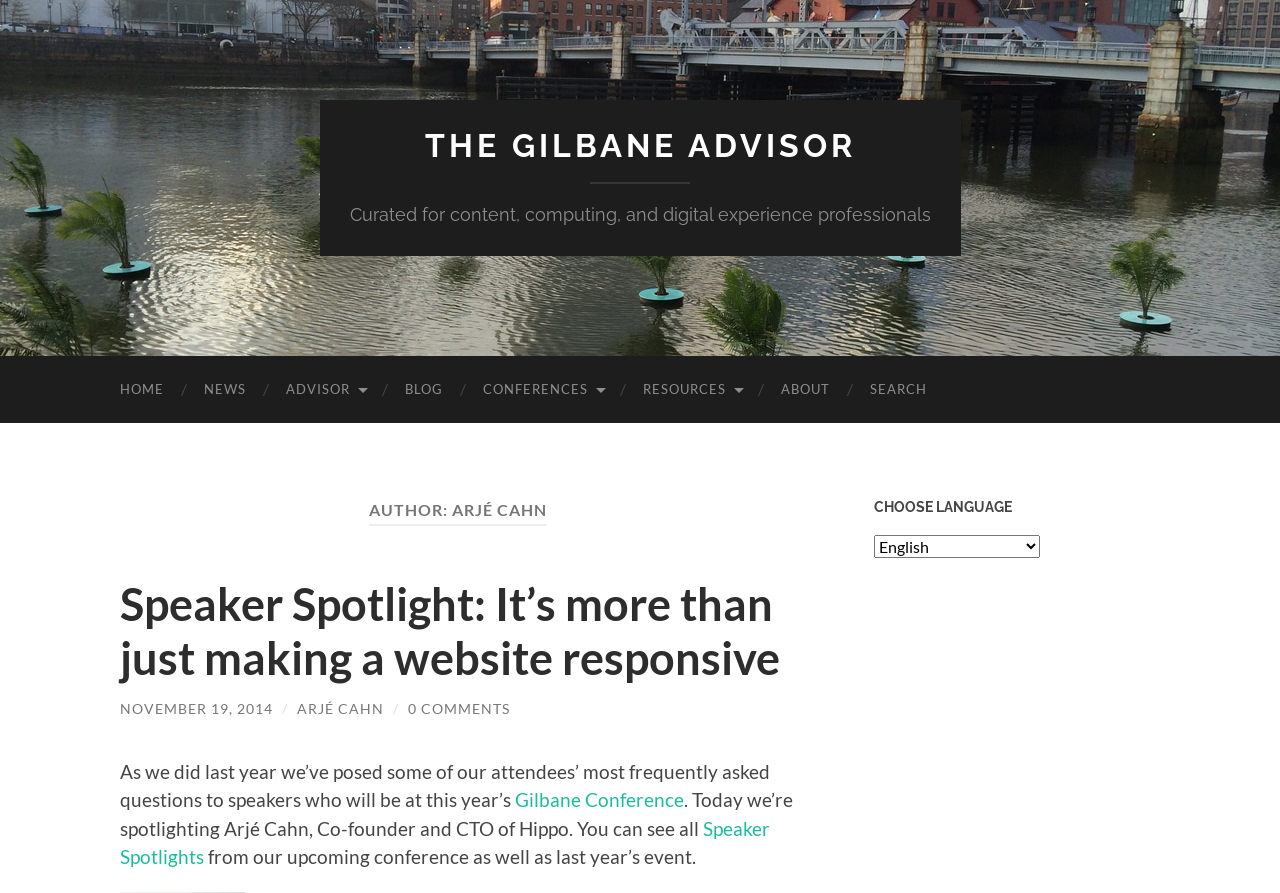Pinpoint the bounding box coordinates of the clickable element needed to complete the instruction: "view author profile". The coordinates should be provided as four float numbers between 0 and 1: [left, top, right, bottom].

[0.288, 0.56, 0.427, 0.59]